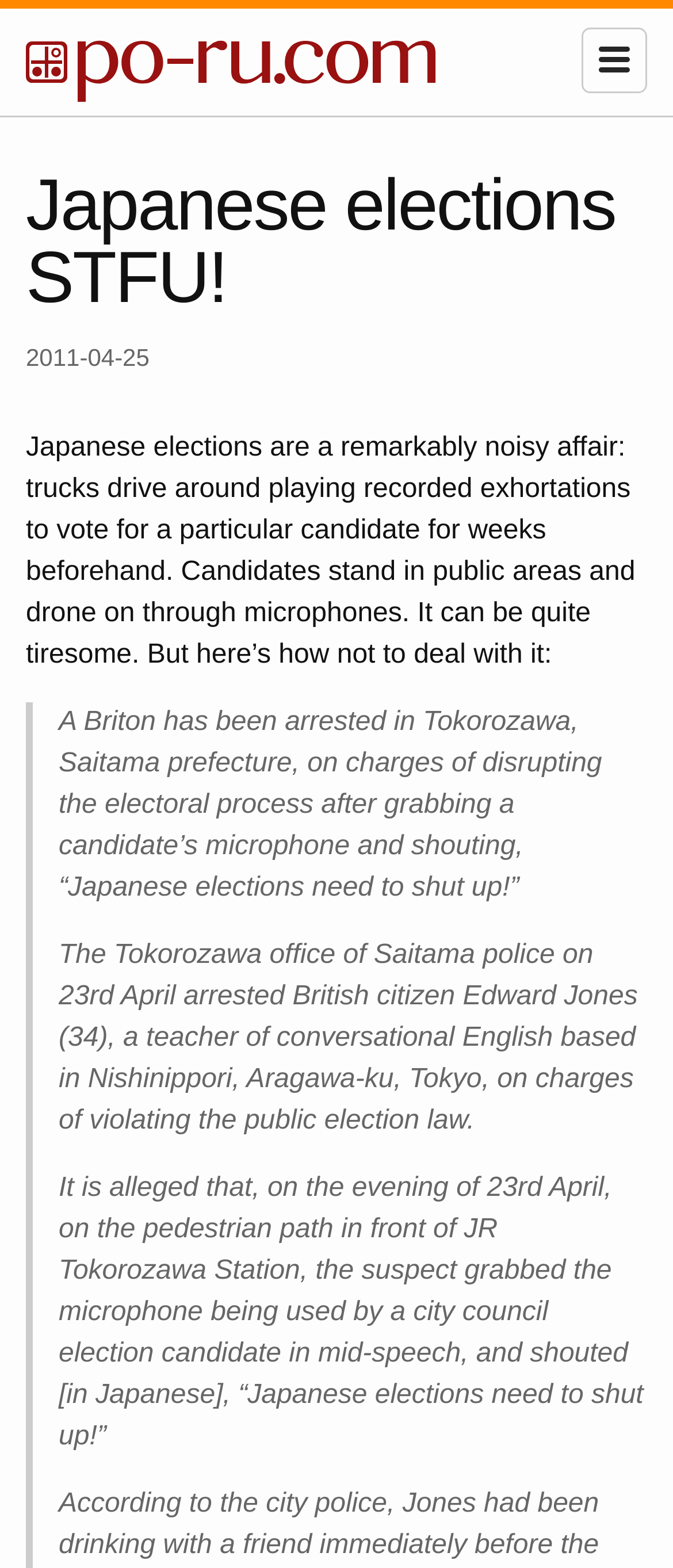Explain the webpage's layout and main content in detail.

The webpage appears to be a blog post or article discussing Japanese elections. At the top left of the page, there is a link accompanied by an SVG icon. To the right of this link, there is a small image. 

The main content of the page is headed by a title, "Japanese elections STFU!", which is followed by a timestamp, "2011-04-25". Below the title, there is a paragraph of text that describes the noisy nature of Japanese elections, where candidates use loudspeakers and microphones to campaign. 

The article then presents a story about a British citizen, Edward Jones, who was arrested for disrupting the electoral process by grabbing a candidate's microphone and shouting, "Japanese elections need to shut up!" The story is told through three paragraphs of text, which provide details about the incident, including the location and the charges brought against Jones.